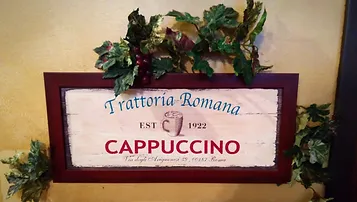Describe the image thoroughly, including all noticeable details.

The image features a charming wooden sign that reads "Trattoria Romana," highlighting its establishment date, "EST 1922." Prominently displayed in bold red letters is the word "CAPPUCCINO," suggesting that this Italian restaurant may specialize in authentic coffee beverages, aligning with traditional Italian dining culture. The sign is elegantly adorned with green leaves and faux grapes, enhancing its aesthetic appeal and evoking a warm, welcoming atmosphere typical of Italian trattorias. This visual invites patrons to enjoy a genuine Italian experience rooted in family traditions and quality ingredients.